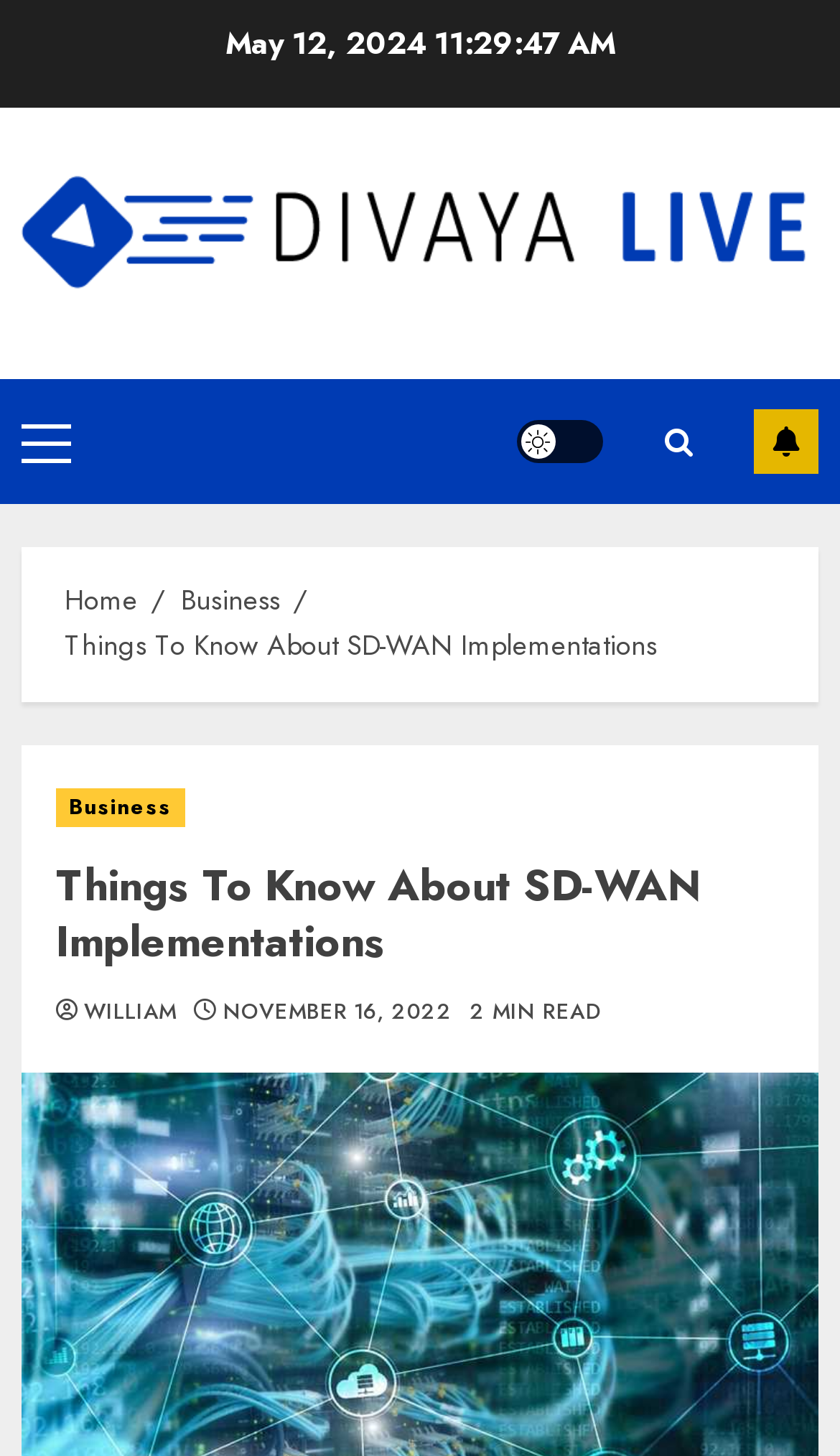Find the bounding box coordinates for the HTML element described in this sentence: "November 16, 2022". Provide the coordinates as four float numbers between 0 and 1, in the format [left, top, right, bottom].

[0.266, 0.684, 0.538, 0.705]